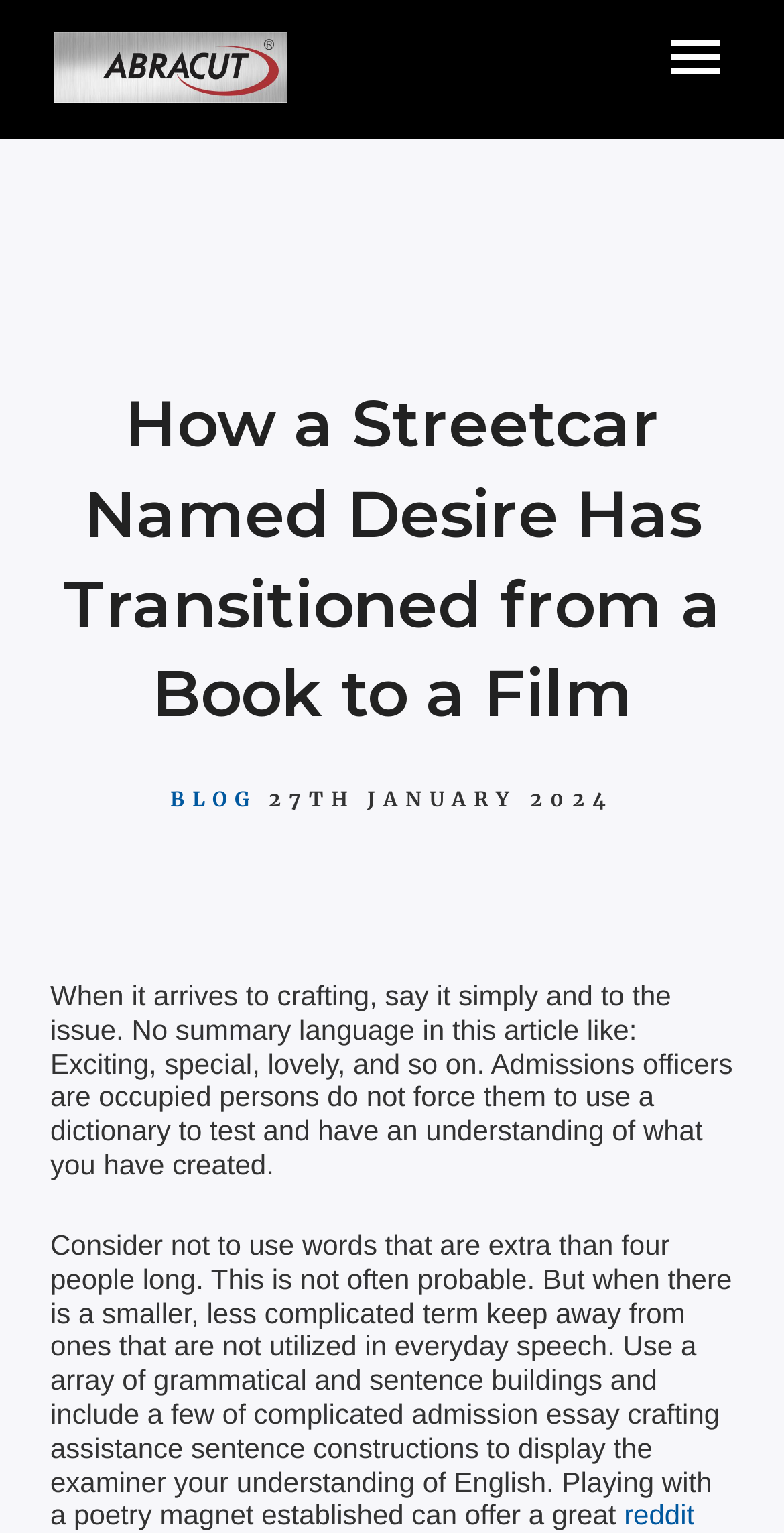Is there a menu on the webpage?
Use the image to answer the question with a single word or phrase.

Yes